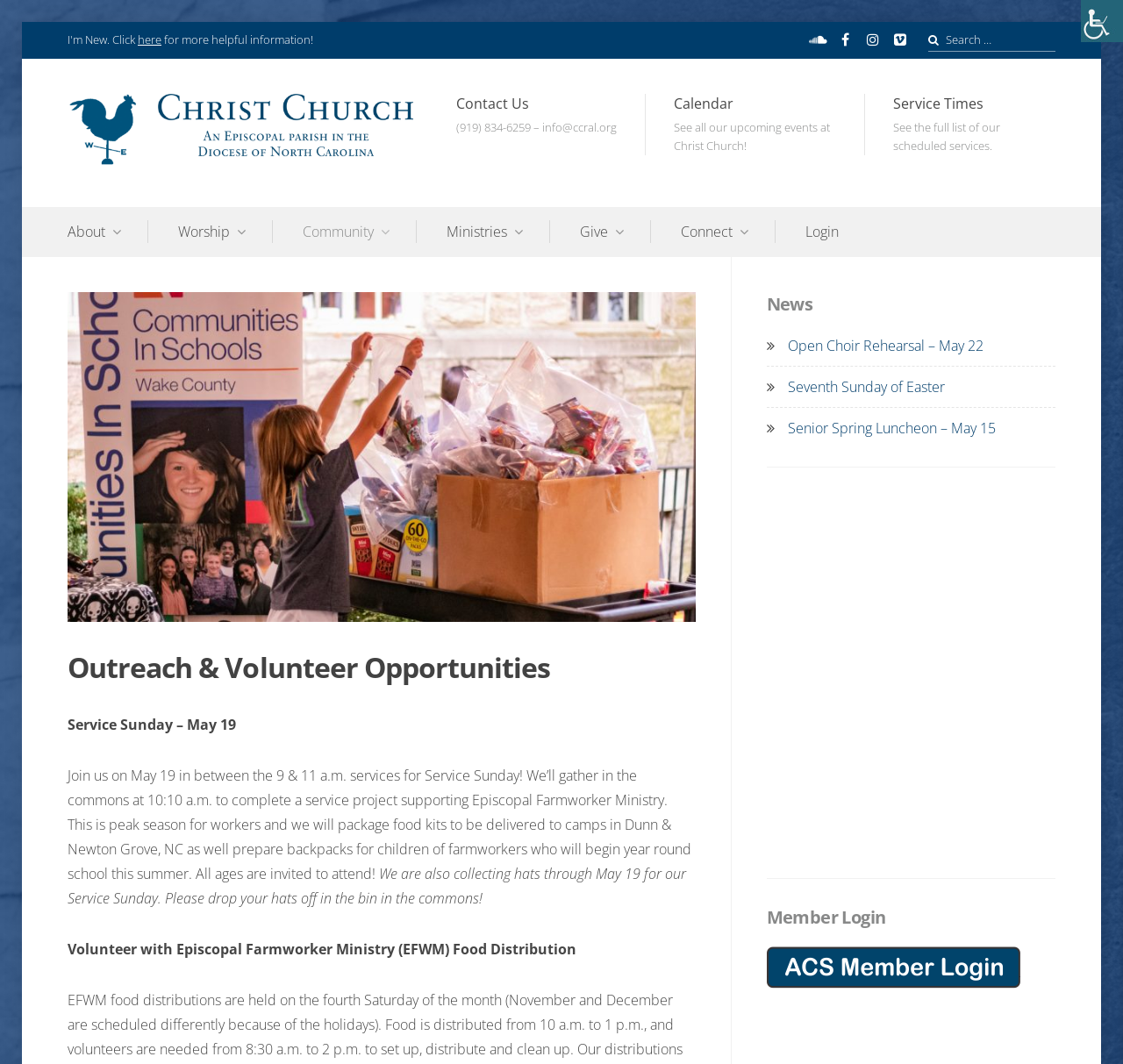Please find the bounding box coordinates in the format (top-left x, top-left y, bottom-right x, bottom-right y) for the given element description. Ensure the coordinates are floating point numbers between 0 and 1. Description: Contact Us(919) 834-6259 – info@ccral.org

[0.406, 0.088, 0.549, 0.129]